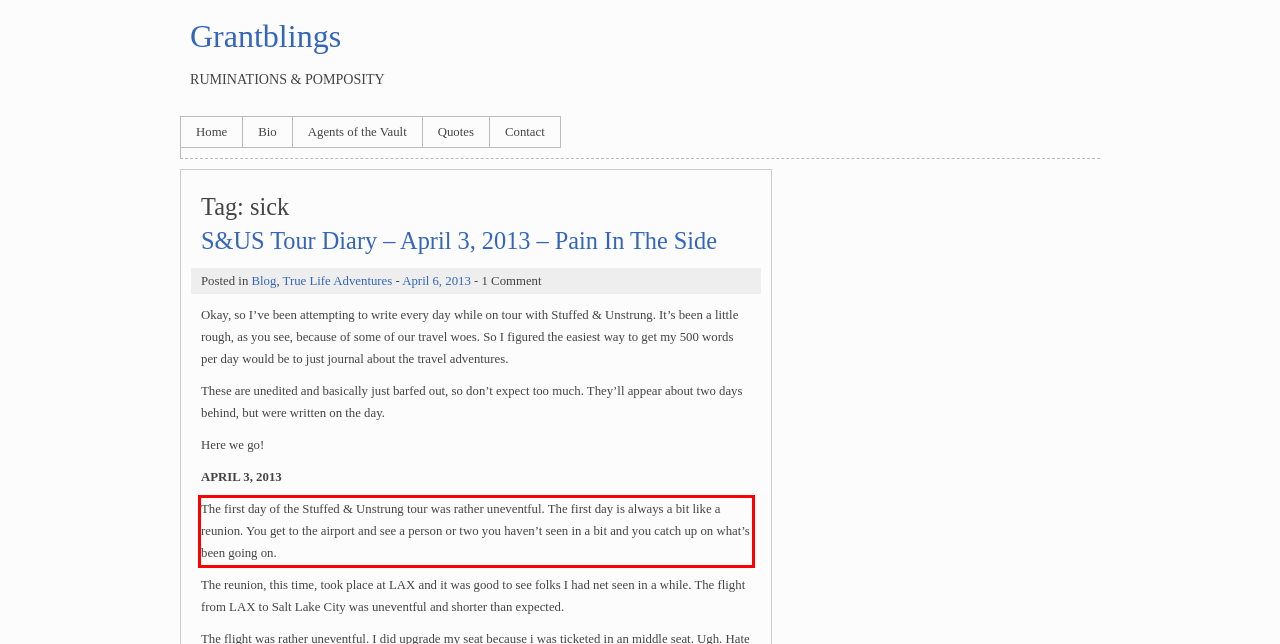Observe the screenshot of the webpage, locate the red bounding box, and extract the text content within it.

The first day of the Stuffed & Unstrung tour was rather uneventful. The first day is always a bit like a reunion. You get to the airport and see a person or two you haven’t seen in a bit and you catch up on what’s been going on.